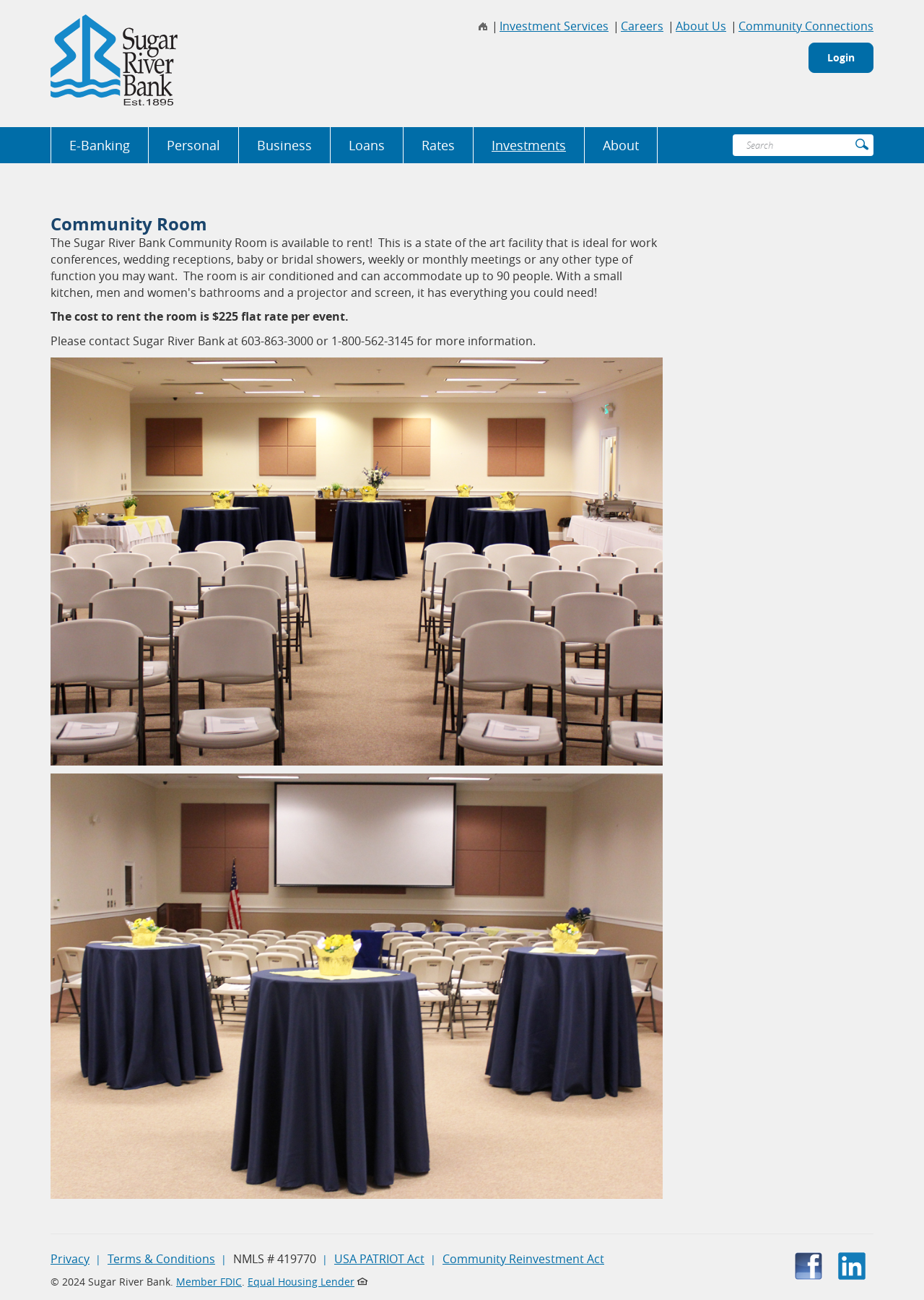Describe the webpage meticulously, covering all significant aspects.

The webpage is about the Community Room of Sugar River Bank. At the top left, there is a logo of Sugar River Bank, which is an image with a link to the bank's homepage. Next to the logo, there are several navigation links, including "Home", "Investment Services", "Careers", "About Us", and "Community Connections". 

On the top right, there is a login link and a search bar with a search icon. Below the navigation links, there are several buttons, including "E-Banking", "Personal", "Business", "Loans", "Rates", and "About". 

The main content of the page is an article about the Community Room, which is divided into two sections. The left section has a heading "Community Room" and provides information about the room, including the rental cost and contact information. The right section is empty.

At the bottom of the page, there is a horizontal separator, followed by several links to social media platforms, including Facebook and LinkedIn. Below the social media links, there are several links to important pages, such as "Privacy", "Terms & Conditions", and "USA PATRIOT Act". There is also a button with the NMLS number and links to "Community Reinvestment Act" and "Member FDIC". Finally, there is a copyright notice at the very bottom of the page.